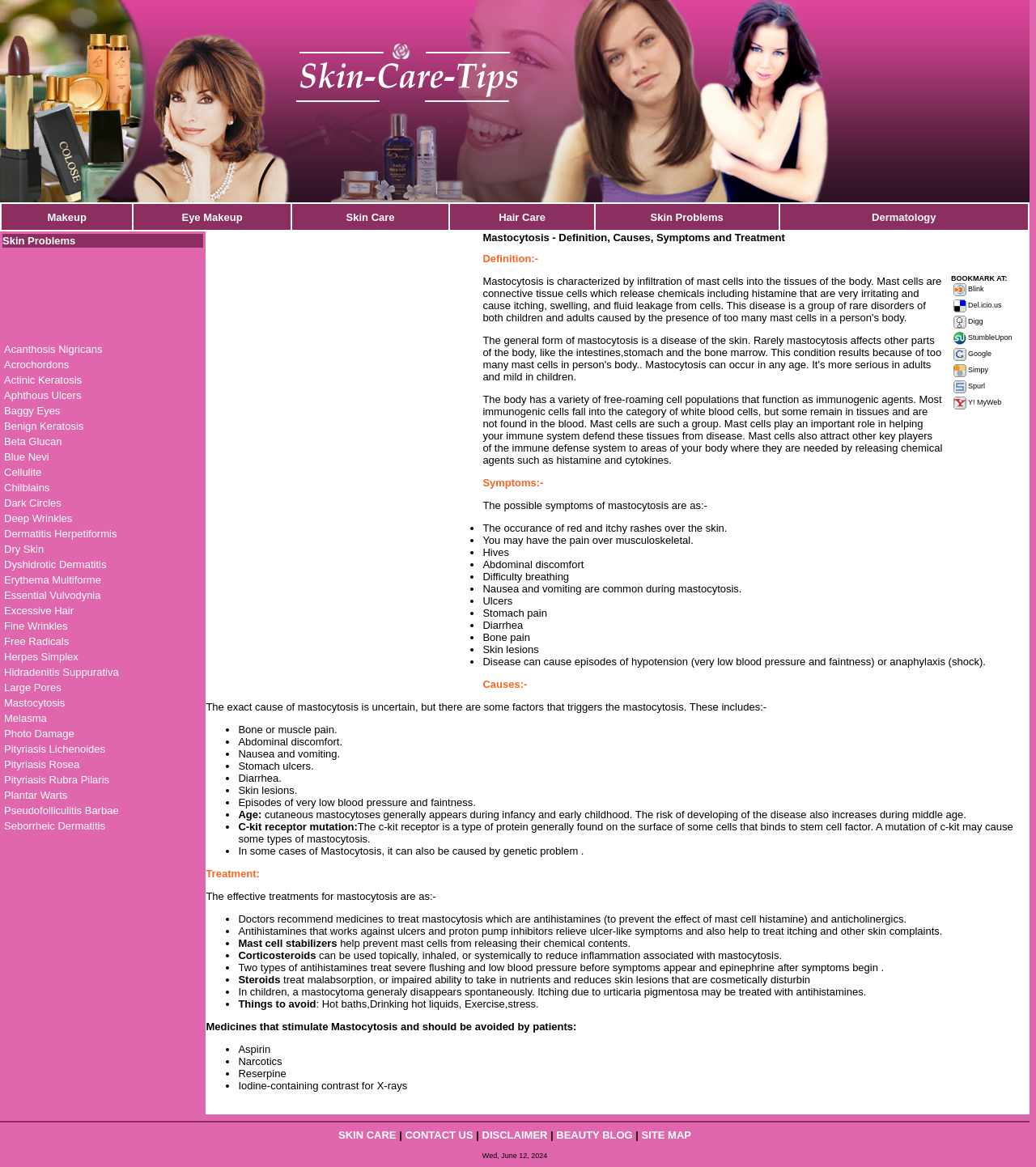Examine the image carefully and respond to the question with a detailed answer: 
What is the category of the links above the skin problems table?

I looked at the links above the skin problems table and found that they are categorized under Makeup, Eye Makeup, Skin Care, Hair Care, Skin Problems, and Dermatology.